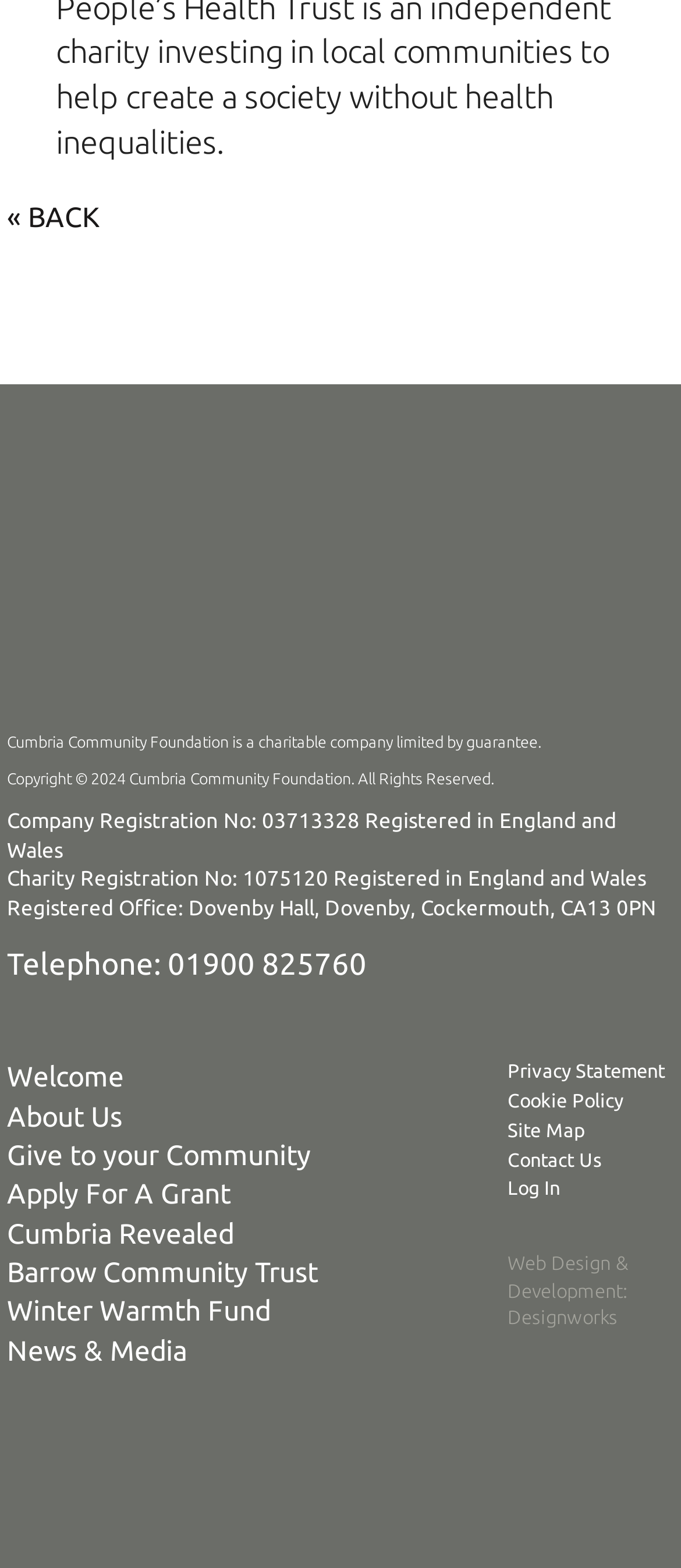Please identify the bounding box coordinates of the clickable area that will allow you to execute the instruction: "go back".

[0.01, 0.128, 0.146, 0.148]